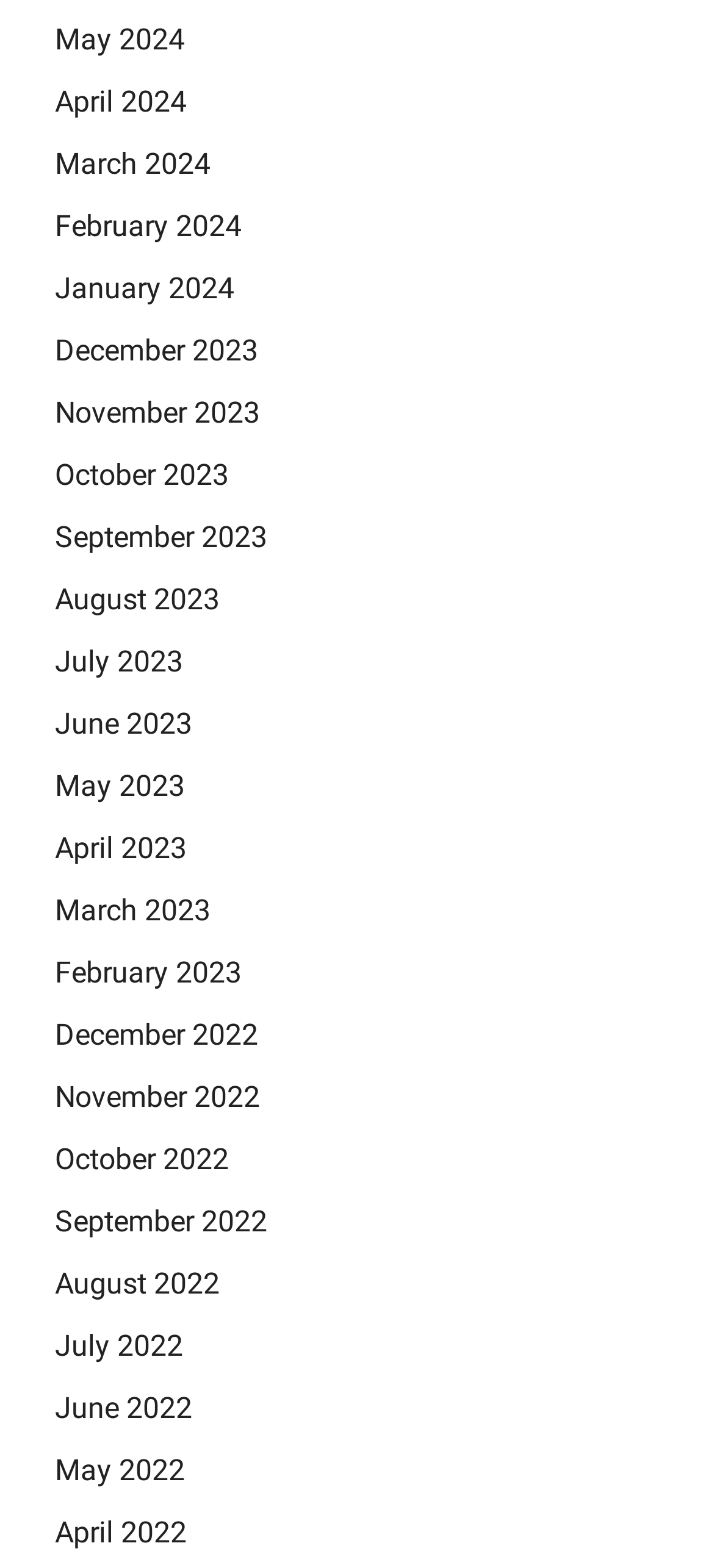Locate the bounding box coordinates of the region to be clicked to comply with the following instruction: "check December 2022". The coordinates must be four float numbers between 0 and 1, in the form [left, top, right, bottom].

[0.077, 0.649, 0.362, 0.671]